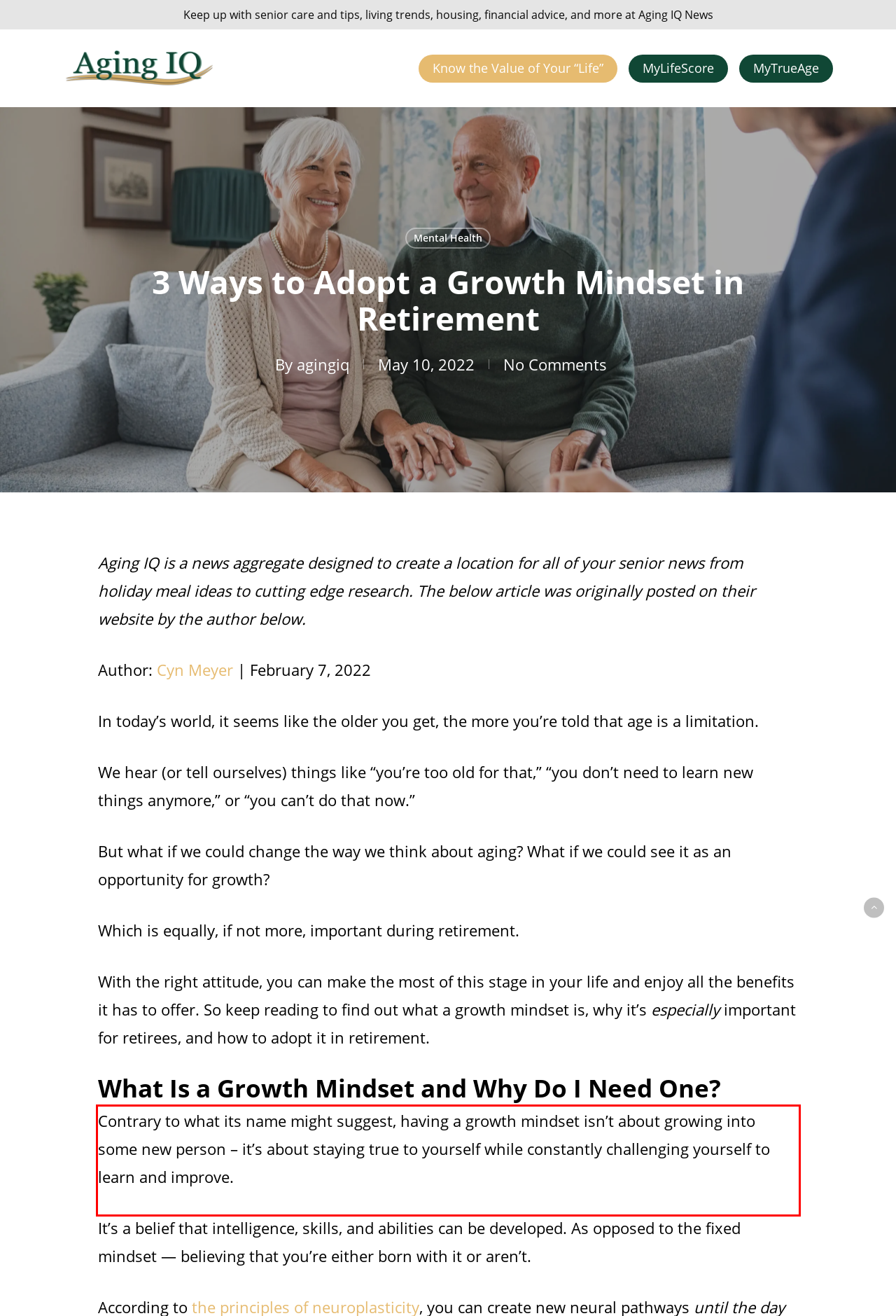Using the provided screenshot of a webpage, recognize the text inside the red rectangle bounding box by performing OCR.

Contrary to what its name might suggest, having a growth mindset isn’t about growing into some new person – it’s about staying true to yourself while constantly challenging yourself to learn and improve.